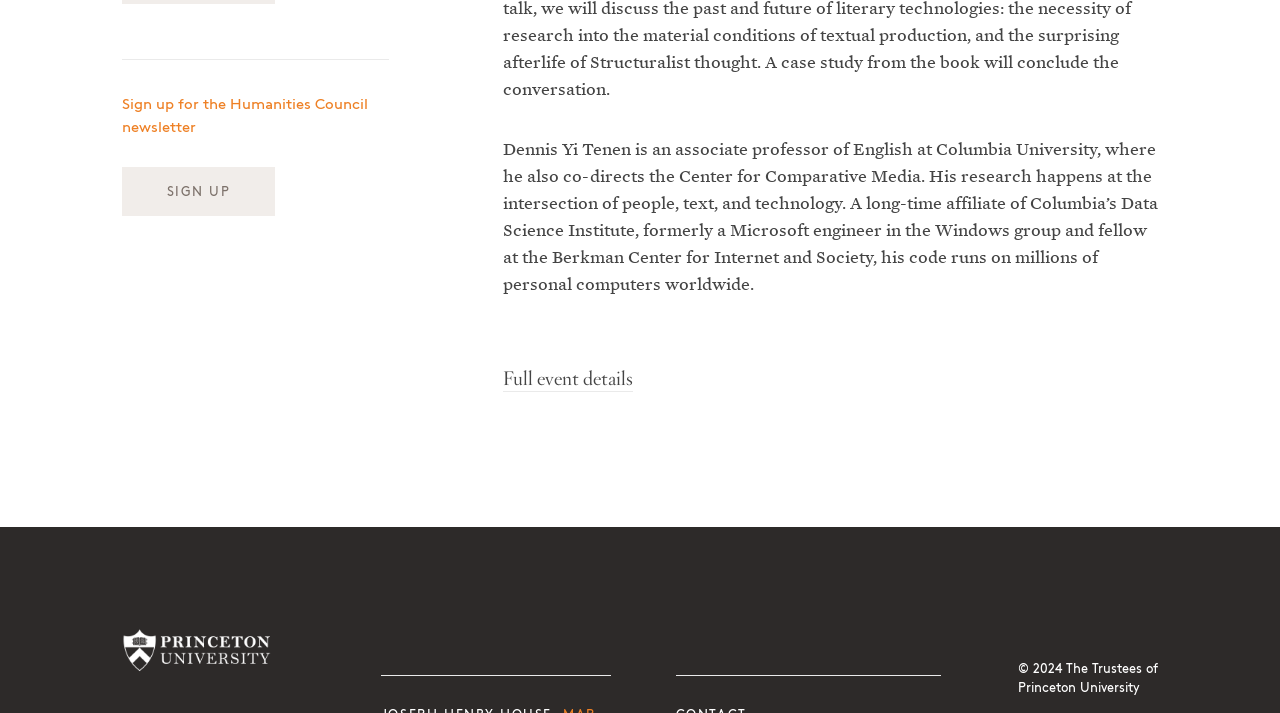Identify the bounding box for the UI element described as: "title="Who is behind Marinatips?"". Ensure the coordinates are four float numbers between 0 and 1, formatted as [left, top, right, bottom].

None